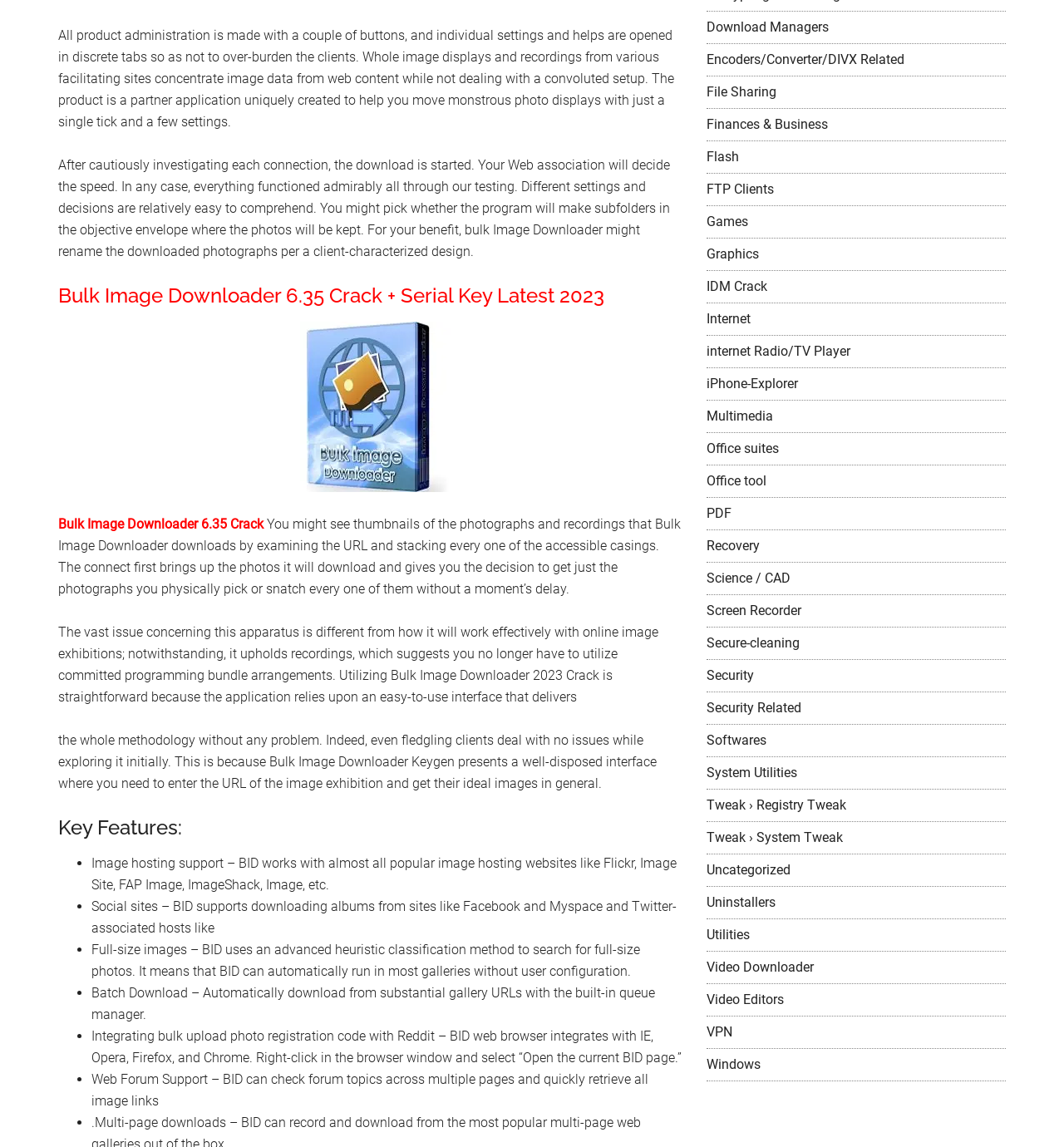Please specify the bounding box coordinates of the clickable region necessary for completing the following instruction: "Click on IDM Crack". The coordinates must consist of four float numbers between 0 and 1, i.e., [left, top, right, bottom].

[0.664, 0.243, 0.721, 0.257]